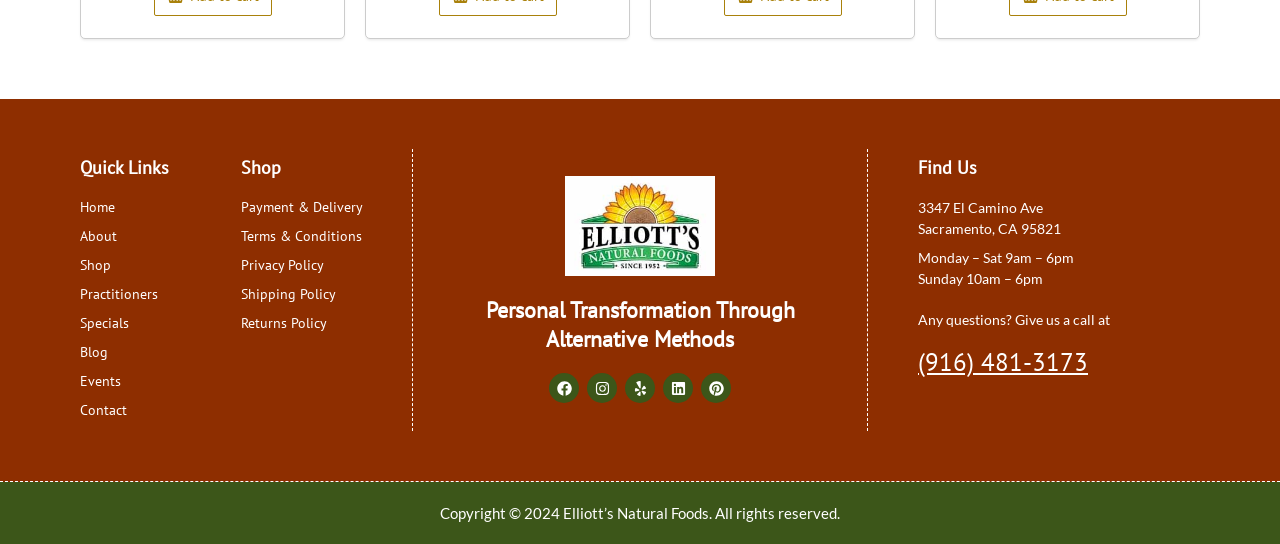What social media platforms does the store have?
Using the image, elaborate on the answer with as much detail as possible.

The social media platforms can be found at the bottom of the page, which lists the platforms as Facebook, Instagram, Yelp, Linkedin, and Pinterest, each with its corresponding icon.